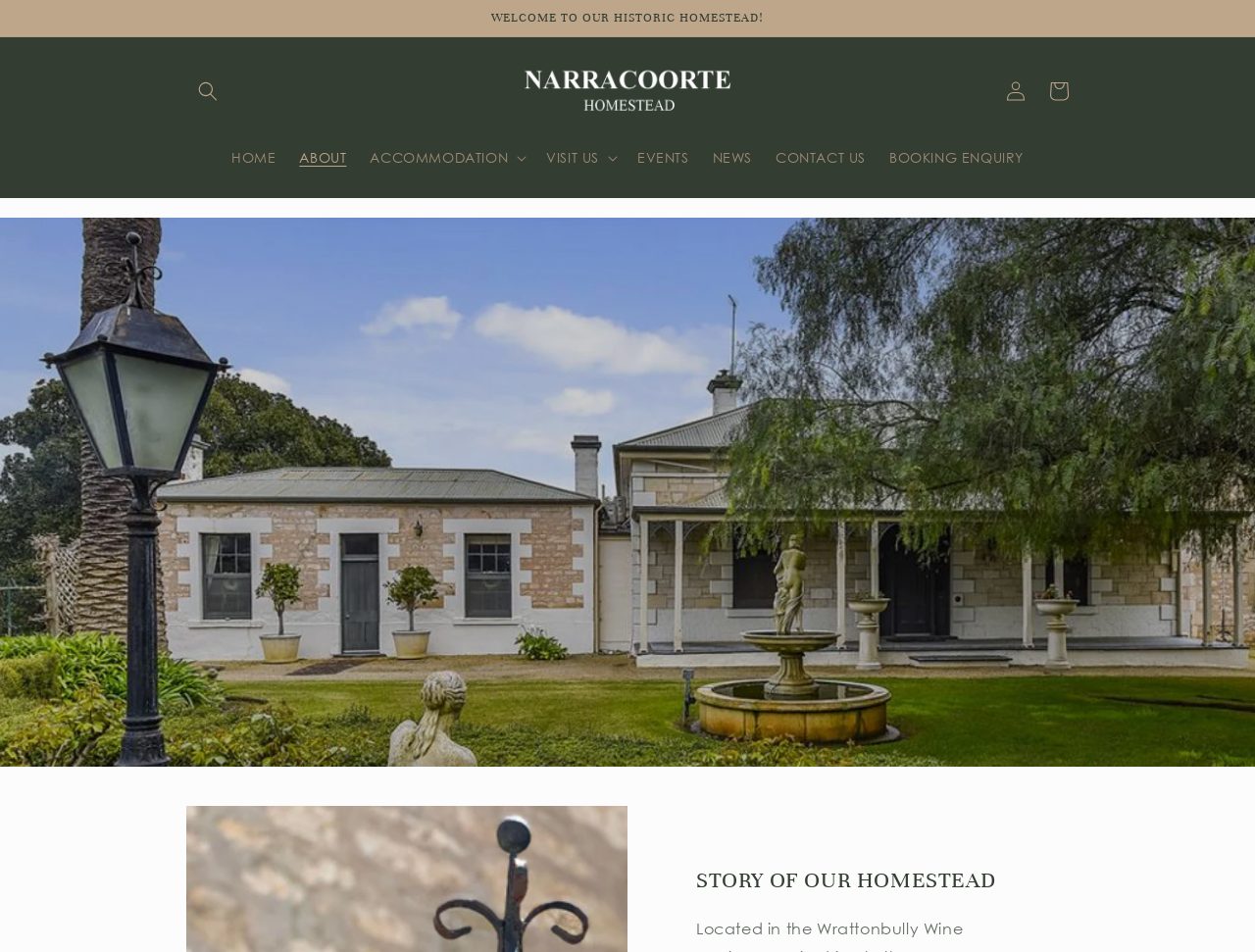Provide the bounding box coordinates of the HTML element described as: "Log in". The bounding box coordinates should be four float numbers between 0 and 1, i.e., [left, top, right, bottom].

[0.792, 0.074, 0.827, 0.119]